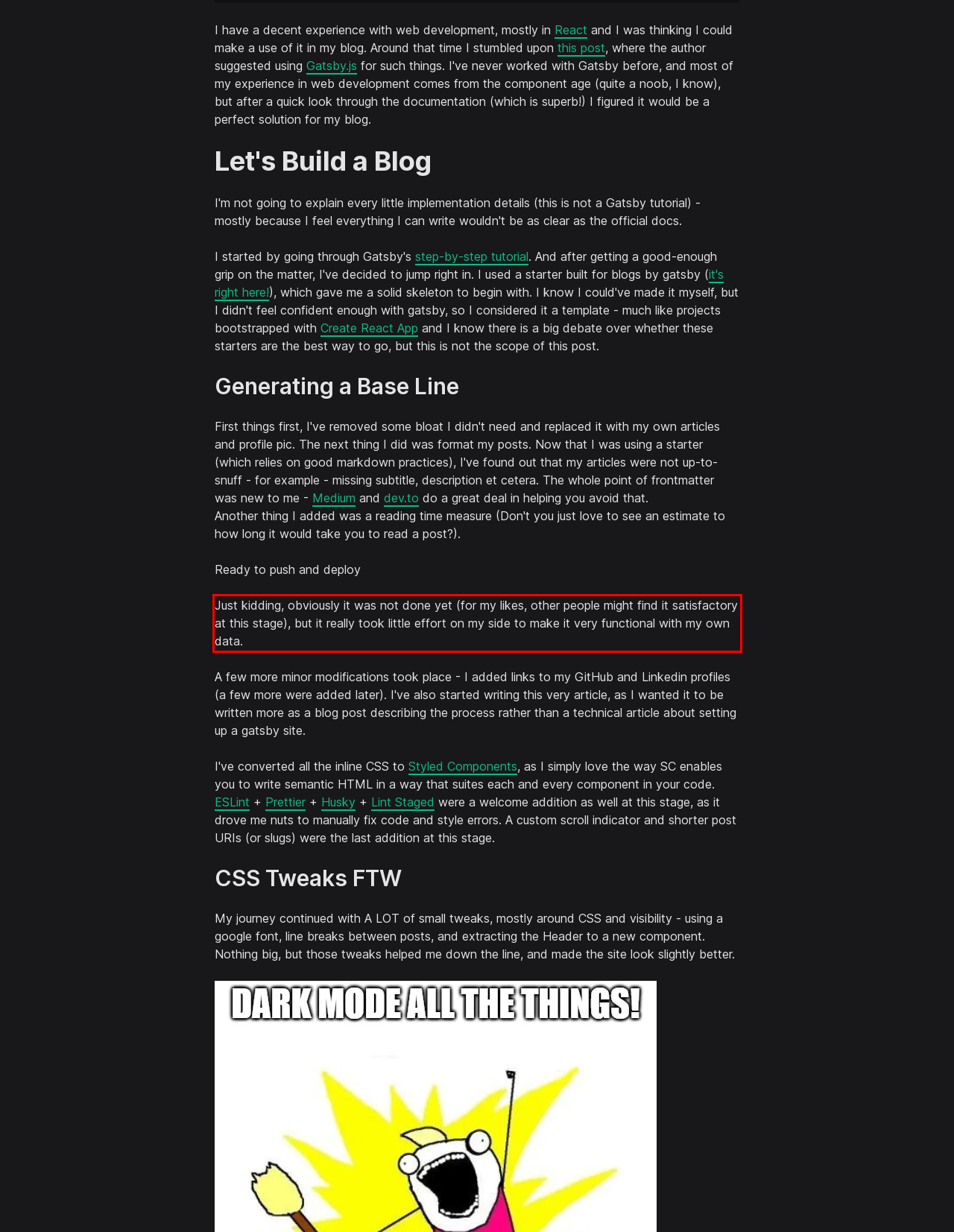You have a screenshot of a webpage with a red bounding box. Identify and extract the text content located inside the red bounding box.

Just kidding, obviously it was not done yet (for my likes, other people might find it satisfactory at this stage), but it really took little effort on my side to make it very functional with my own data.